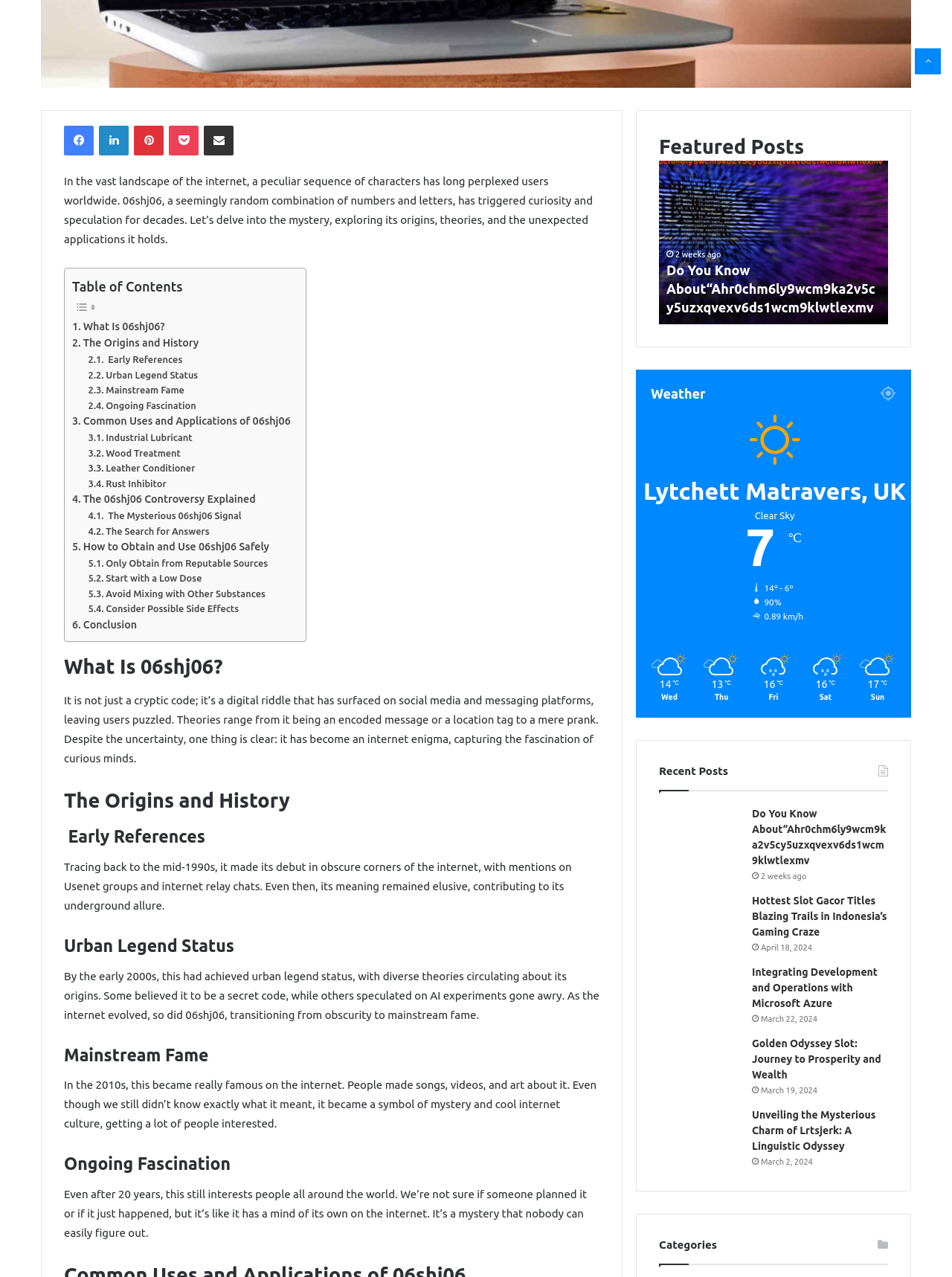Locate the coordinates of the bounding box for the clickable region that fulfills this instruction: "Click on What Is 06shj06?".

[0.076, 0.249, 0.173, 0.262]